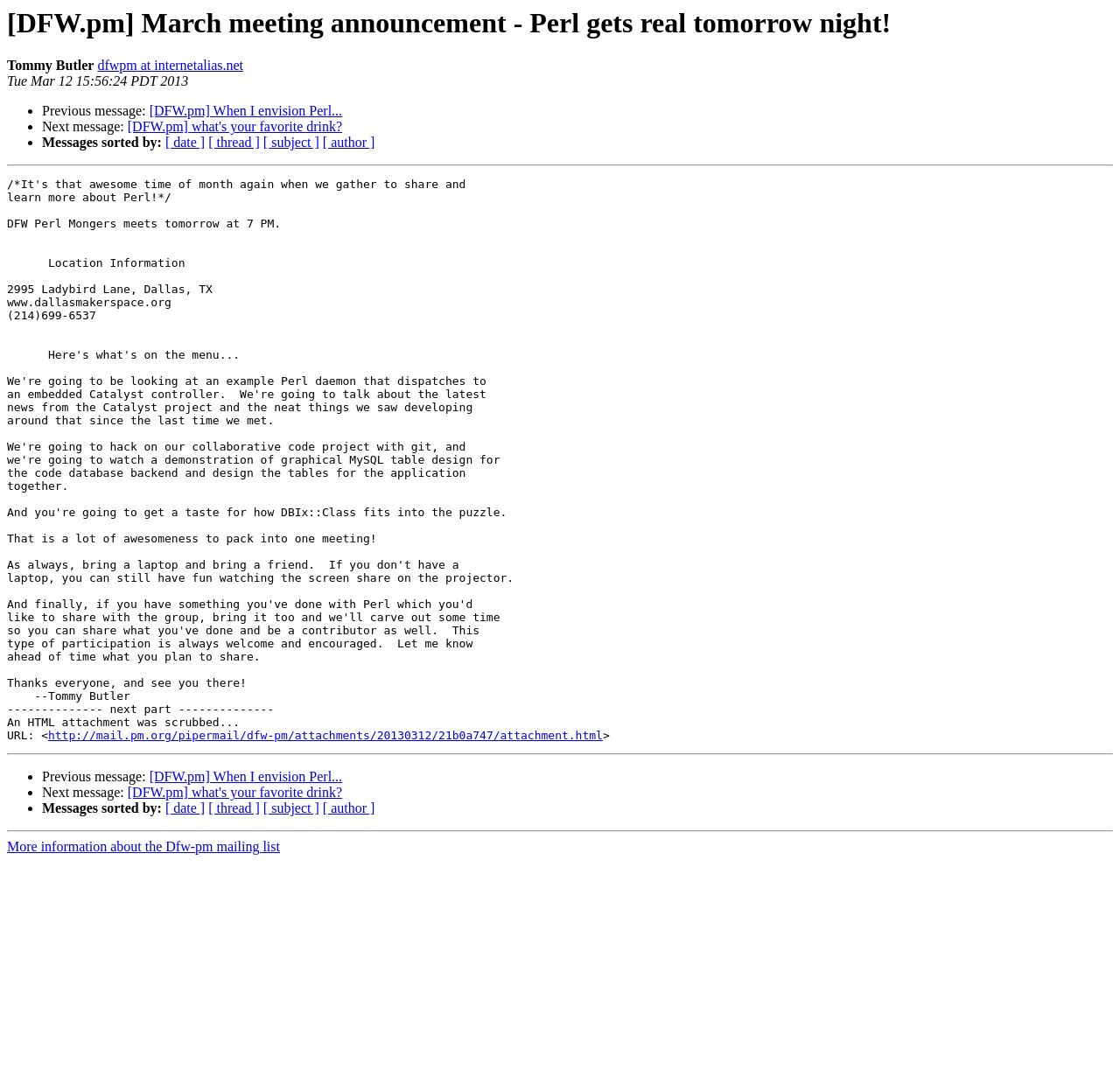Find the bounding box coordinates of the UI element according to this description: "[DFW.pm] what's your favorite drink?".

[0.114, 0.112, 0.306, 0.125]